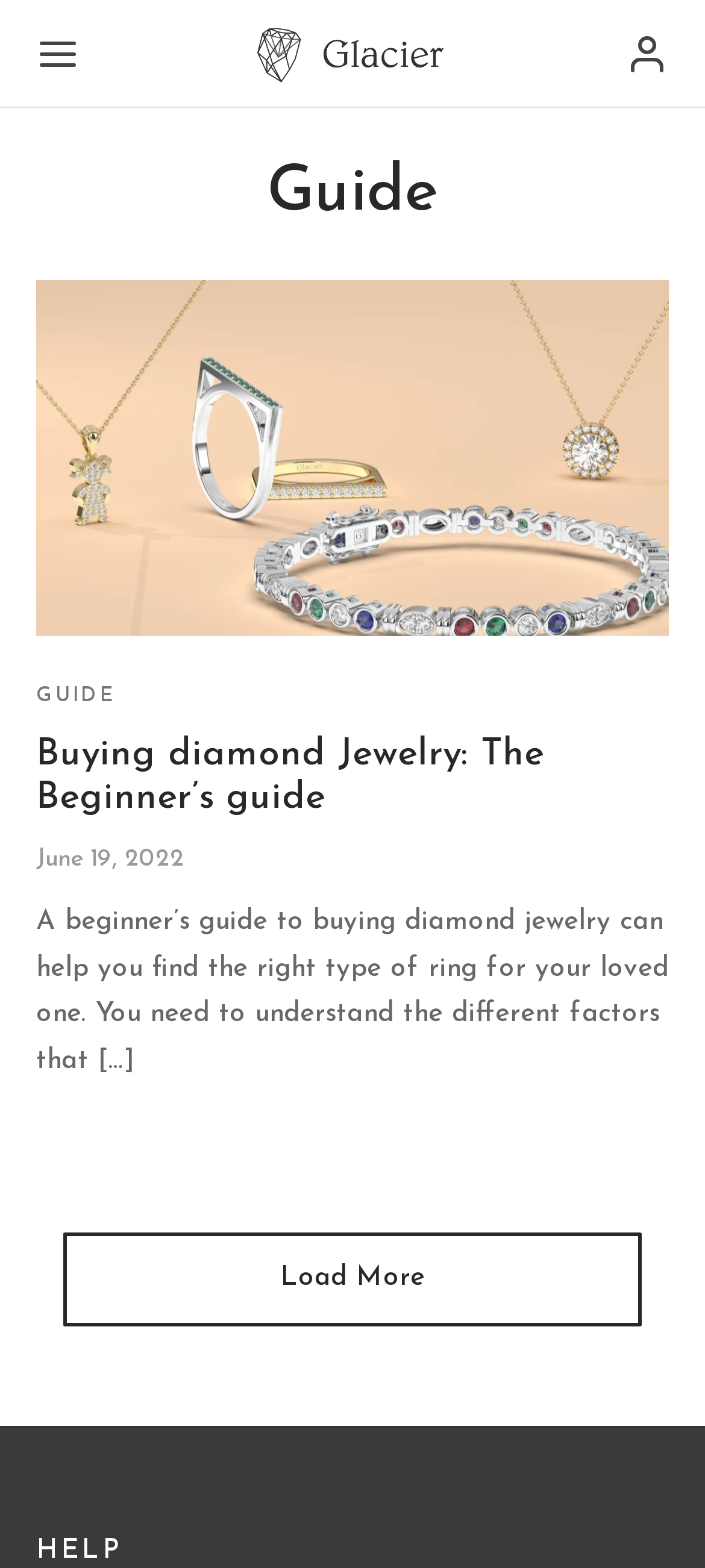With reference to the image, please provide a detailed answer to the following question: What is the title of the current guide?

The title of the current guide can be found in the header section of the webpage, where it is written in a large font size, indicating its importance.